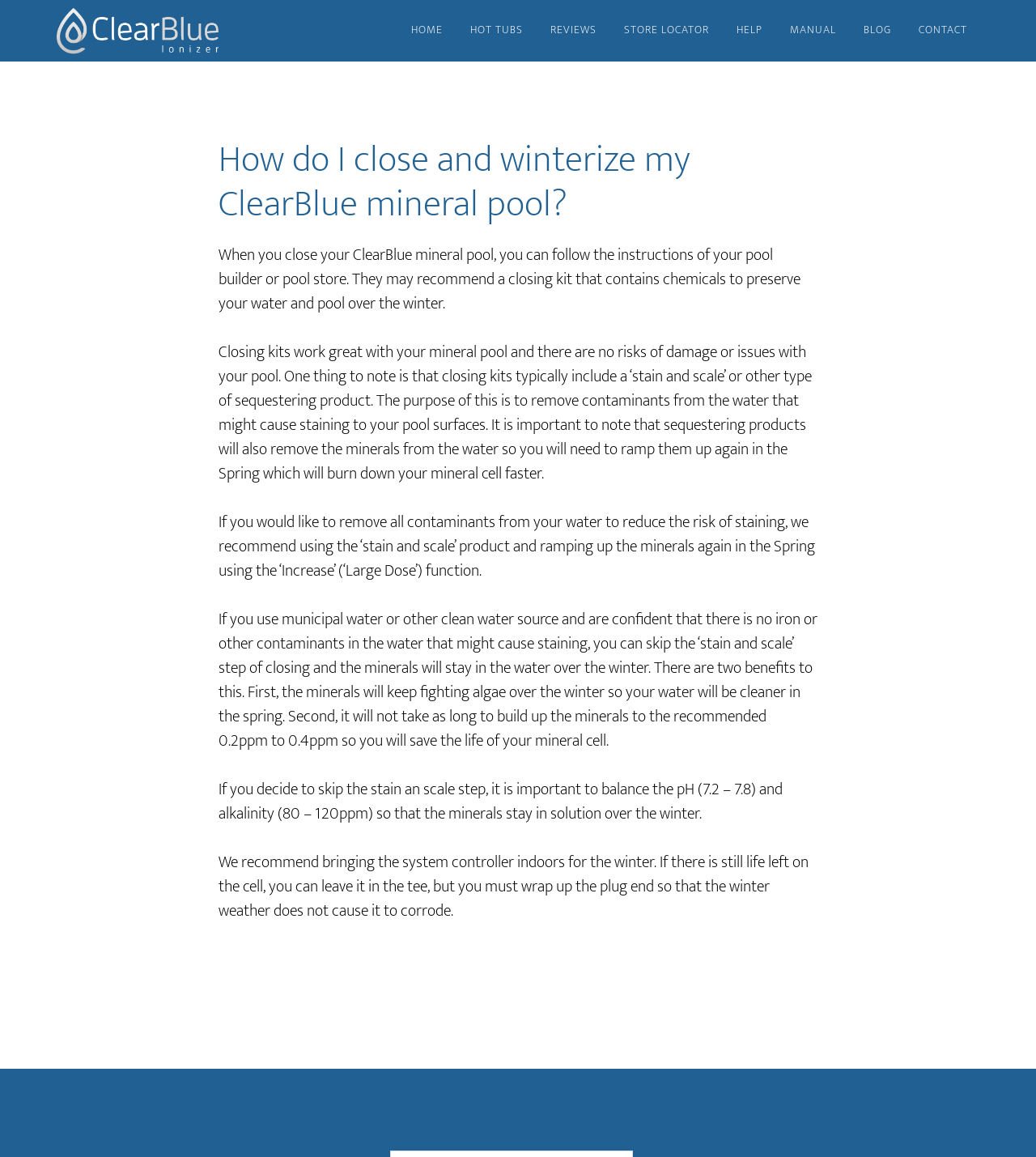Extract the primary header of the webpage and generate its text.

How do I close and winterize my ClearBlue mineral pool?